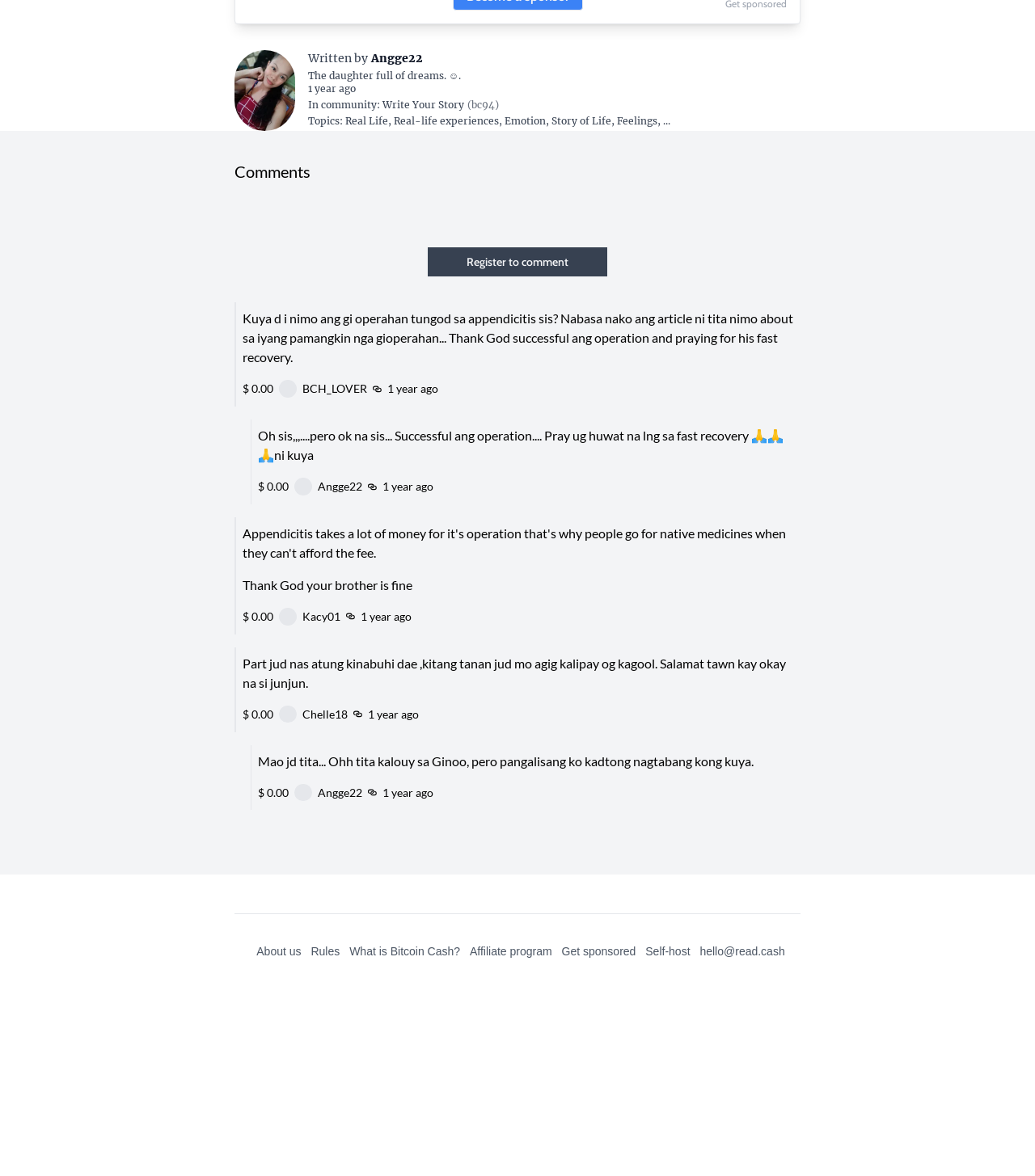Please pinpoint the bounding box coordinates for the region I should click to adhere to this instruction: "Read the article about appendicitis".

[0.298, 0.044, 0.355, 0.056]